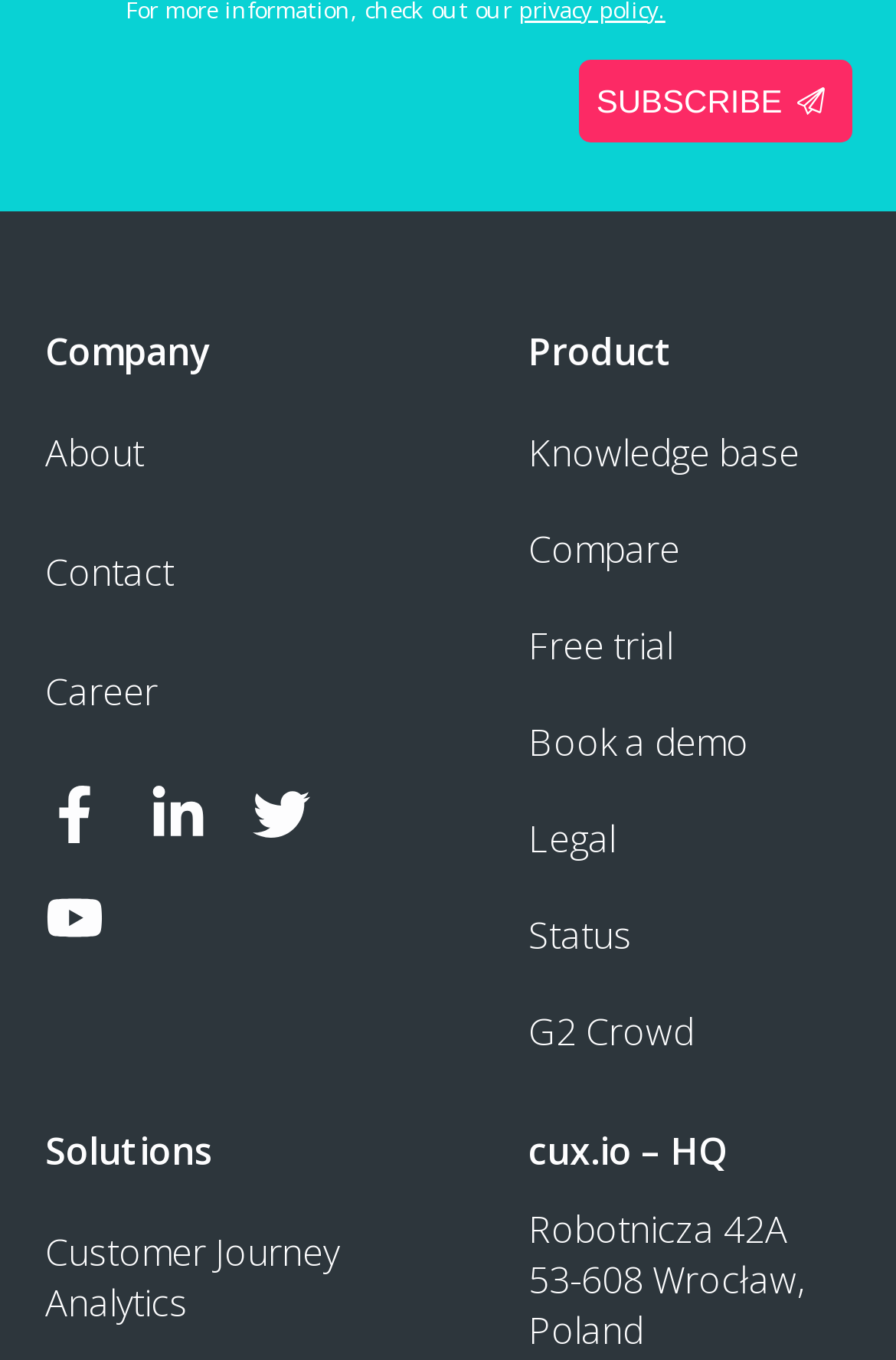Identify the bounding box coordinates of the clickable region required to complete the instruction: "Connect with the company on Facebook". The coordinates should be given as four float numbers within the range of 0 and 1, i.e., [left, top, right, bottom].

[0.05, 0.591, 0.114, 0.628]